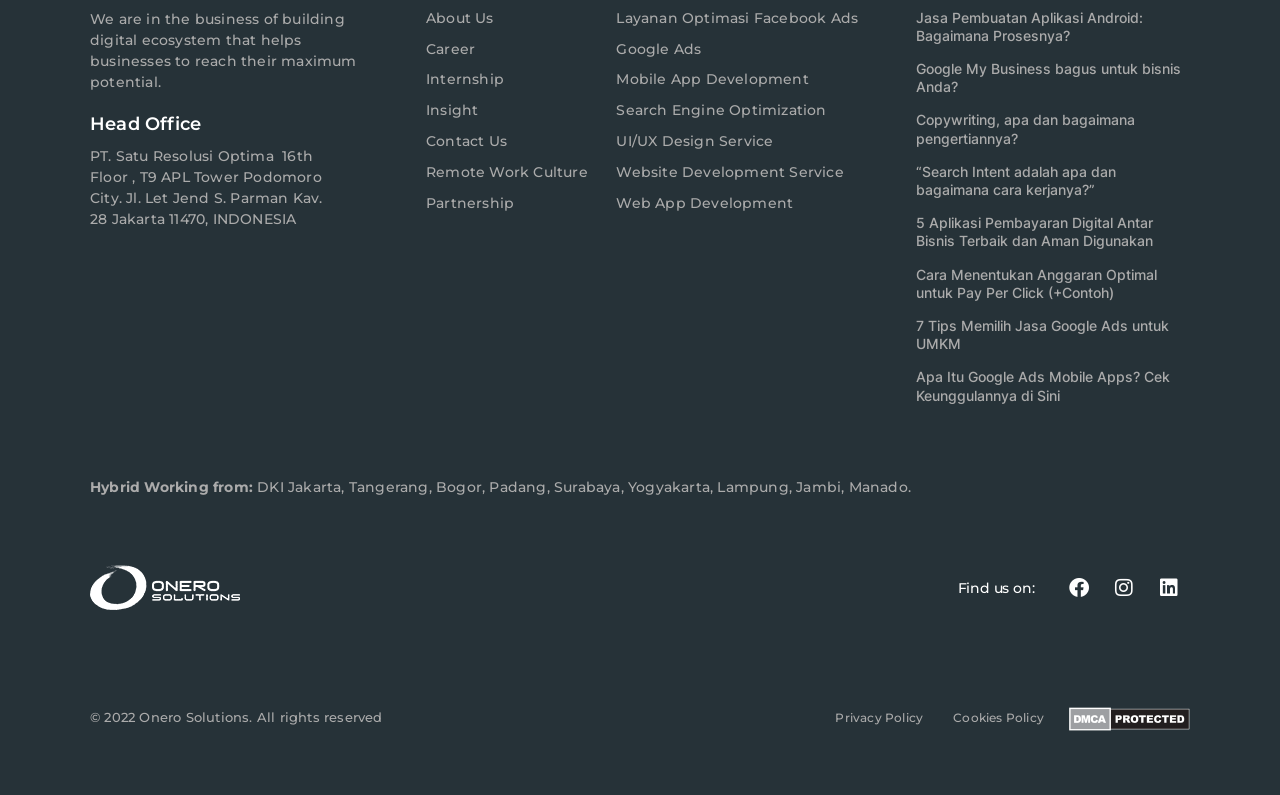Specify the bounding box coordinates of the area that needs to be clicked to achieve the following instruction: "Click on About Us".

[0.333, 0.003, 0.466, 0.042]